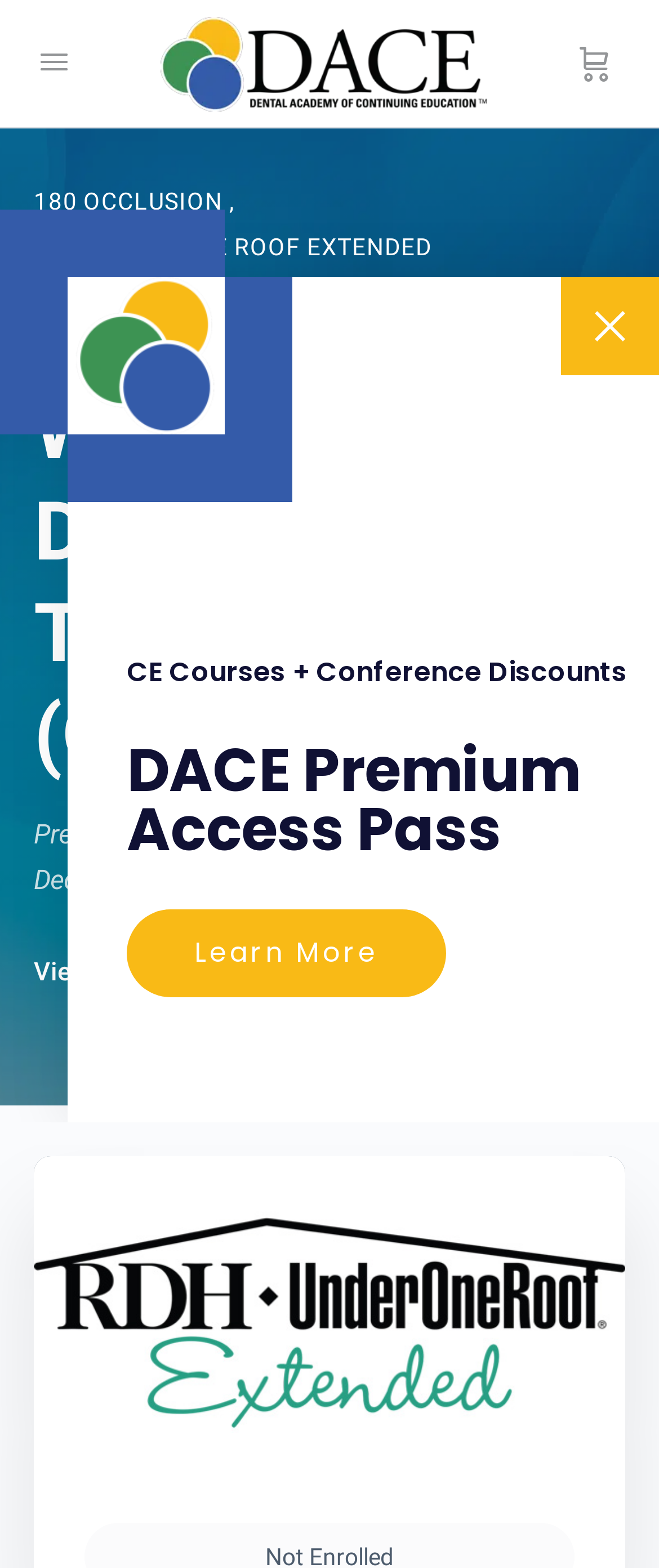What is the event where the course is presented?
Please provide a single word or phrase in response based on the screenshot.

RDH Under One Roof Extended